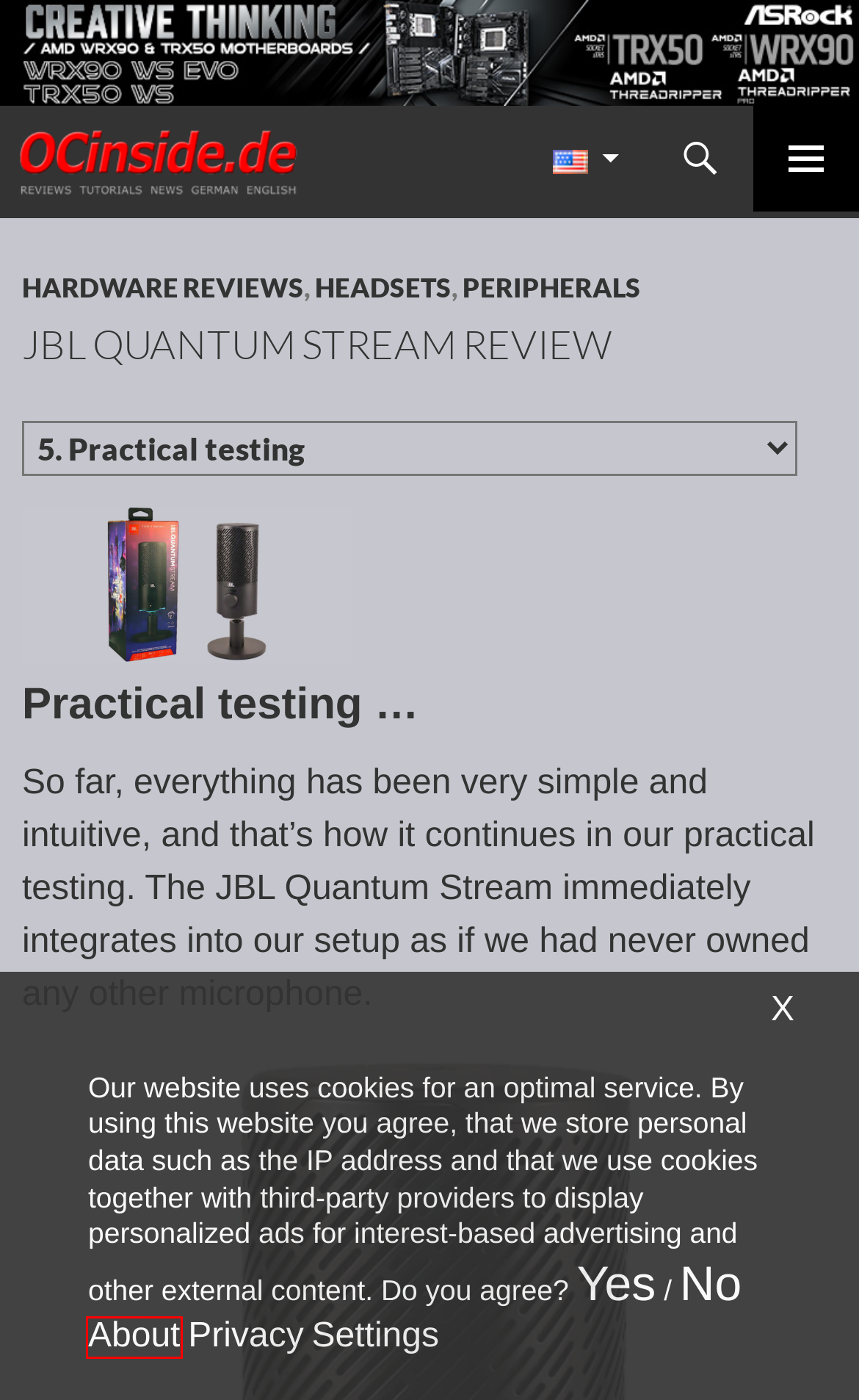You have a screenshot of a webpage with a red bounding box around a UI element. Determine which webpage description best matches the new webpage that results from clicking the element in the bounding box. Here are the candidates:
A. Redaktion ocinside.de PC Hardware Portal
B. JBL Quantum Stream Test
C. Peripherals
D. JBL Quantum Stream Review Layout, design and features
E. Headsets
F. Privacy
G. About
H. Hardware Reviews

G